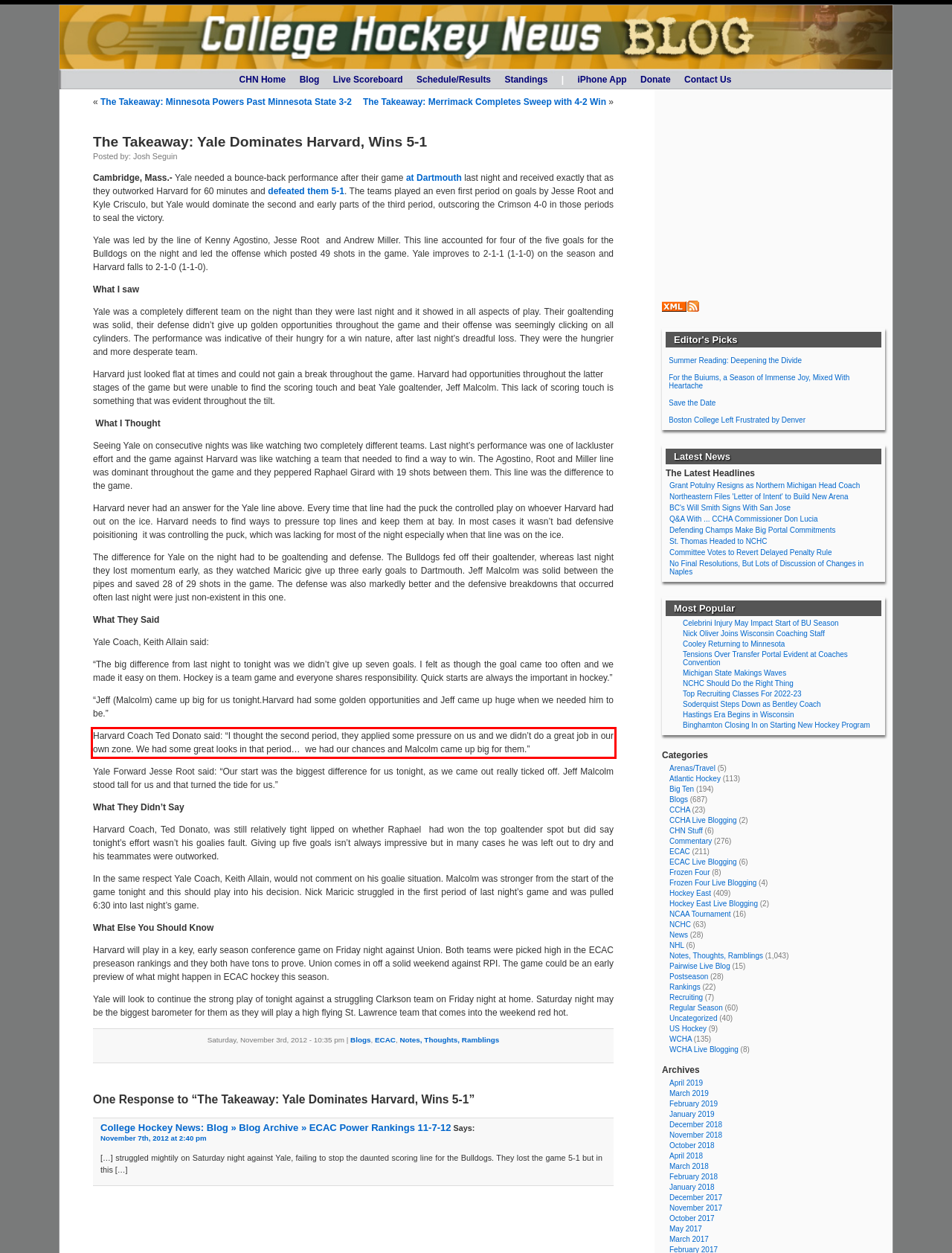Look at the webpage screenshot and recognize the text inside the red bounding box.

Harvard Coach Ted Donato said: “I thought the second period, they applied some pressure on us and we didn’t do a great job in our own zone. We had some great looks in that period… we had our chances and Malcolm came up big for them.”